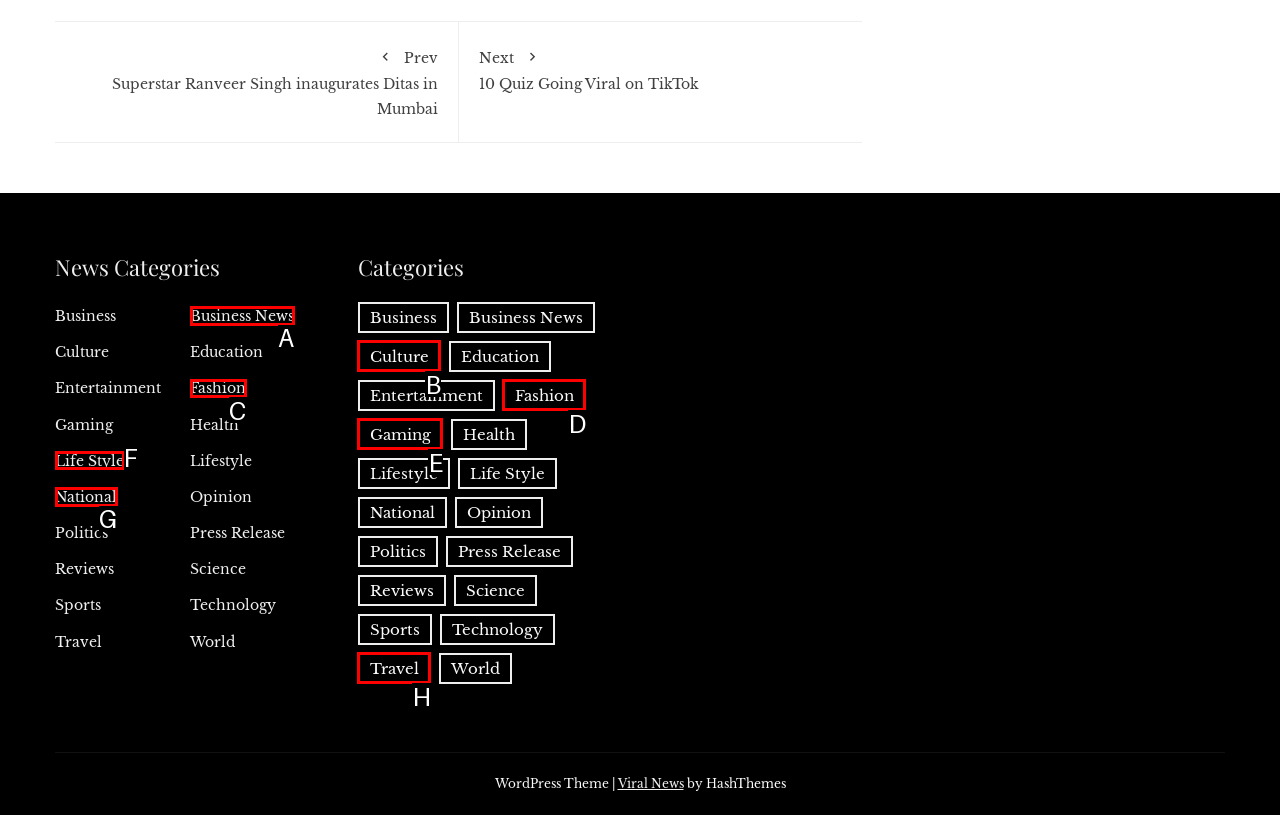Tell me which one HTML element best matches the description: Life Style Answer with the option's letter from the given choices directly.

F